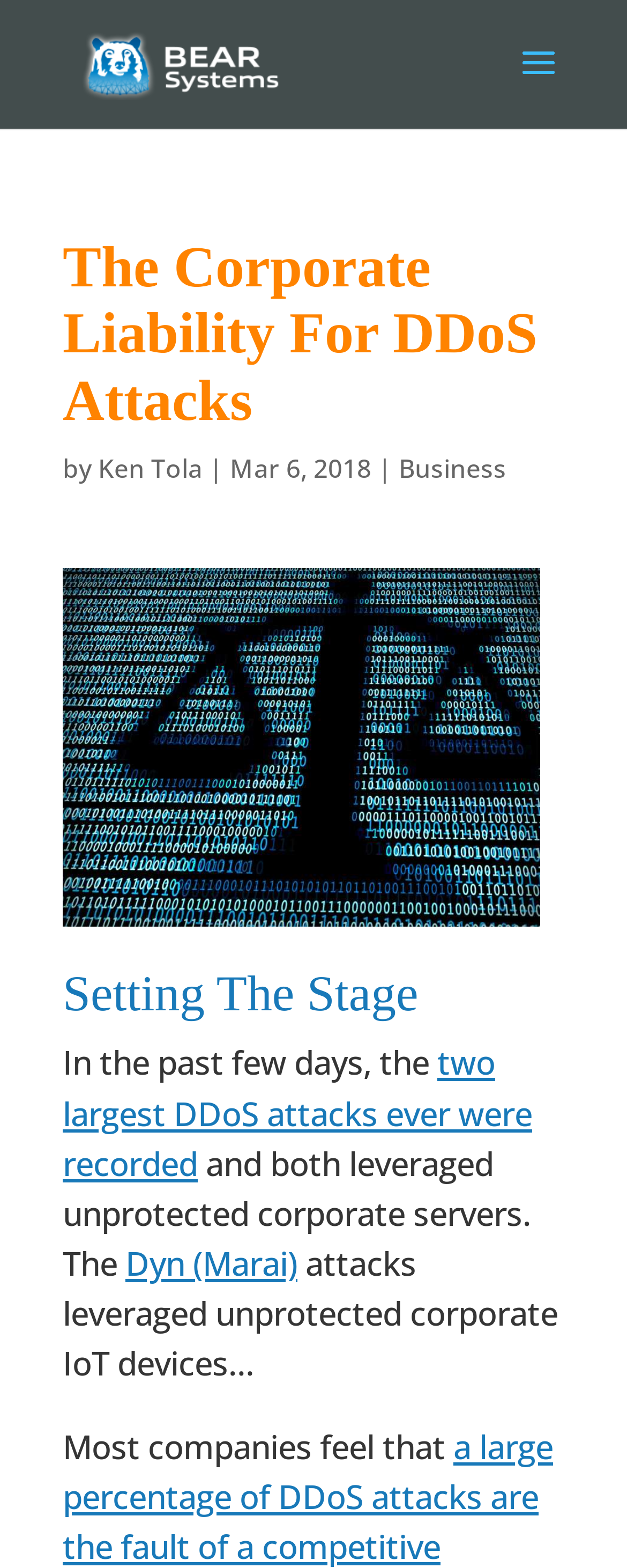Who wrote the article?
Please interpret the details in the image and answer the question thoroughly.

The author of the article can be found by looking at the text next to the 'by' keyword, which is 'Ken Tola'.